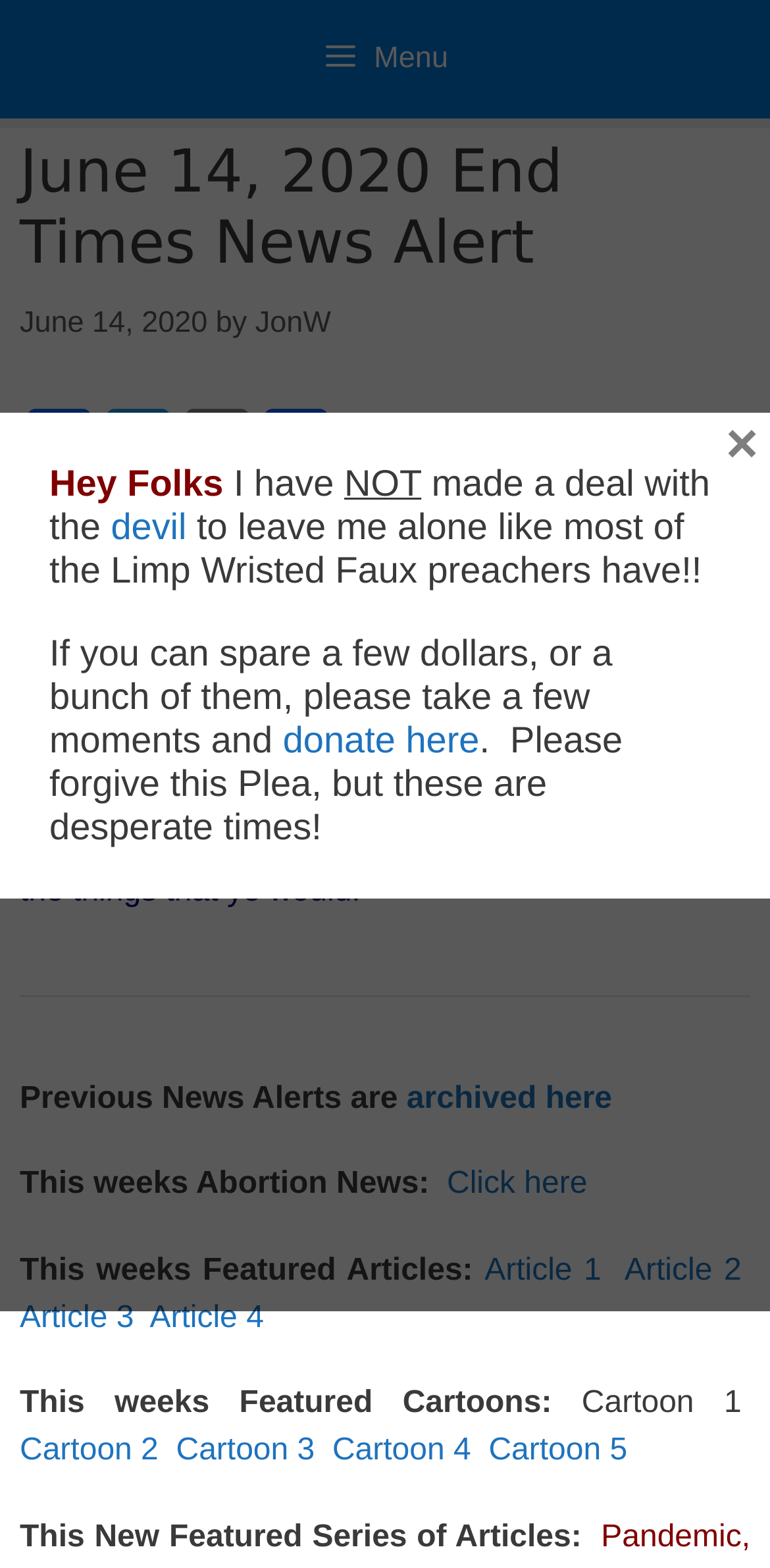Kindly determine the bounding box coordinates for the area that needs to be clicked to execute this instruction: "Share on Facebook".

[0.026, 0.26, 0.128, 0.307]